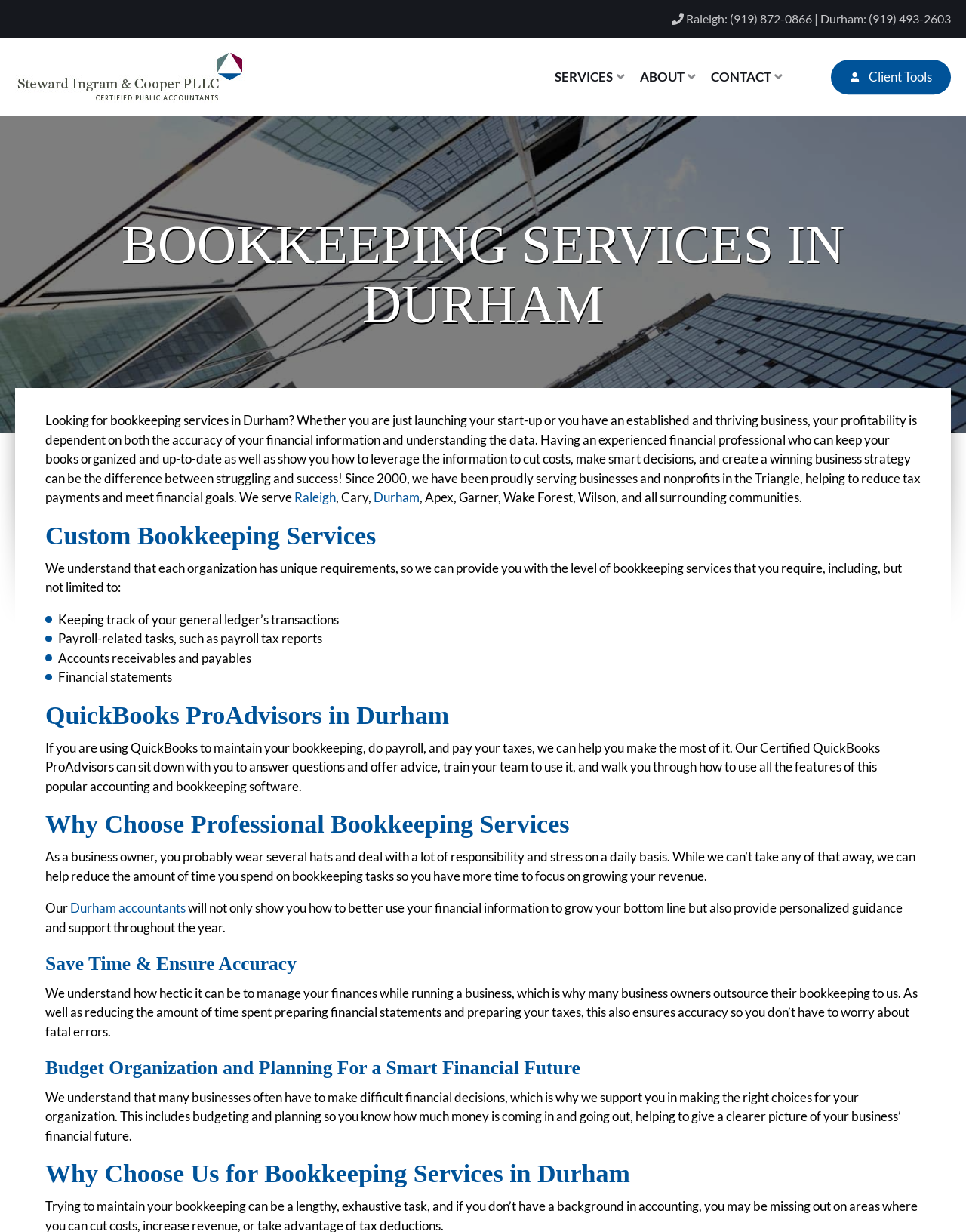Generate the title text from the webpage.

BOOKKEEPING SERVICES IN DURHAM